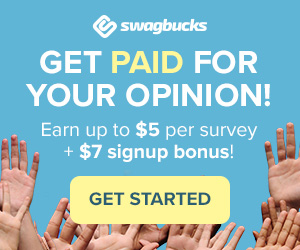Paint a vivid picture with your words by describing the image in detail.

The image features the Facebook logo, prominently displayed as part of the social media links section on a webpage. This section encourages visitors to engage with the company's Facebook page, highlighting its presence on social media. The logo is typically characterized by its recognizable blue and white color scheme, reflecting the brand identity of Facebook. Positioned within the context of social interaction, this image serves as an invitation for users to connect, share experiences, and stay updated with the latest news or promotions related to the service offered. The placement of the logo suggests a focus on building community and fostering customer engagement through social platforms.